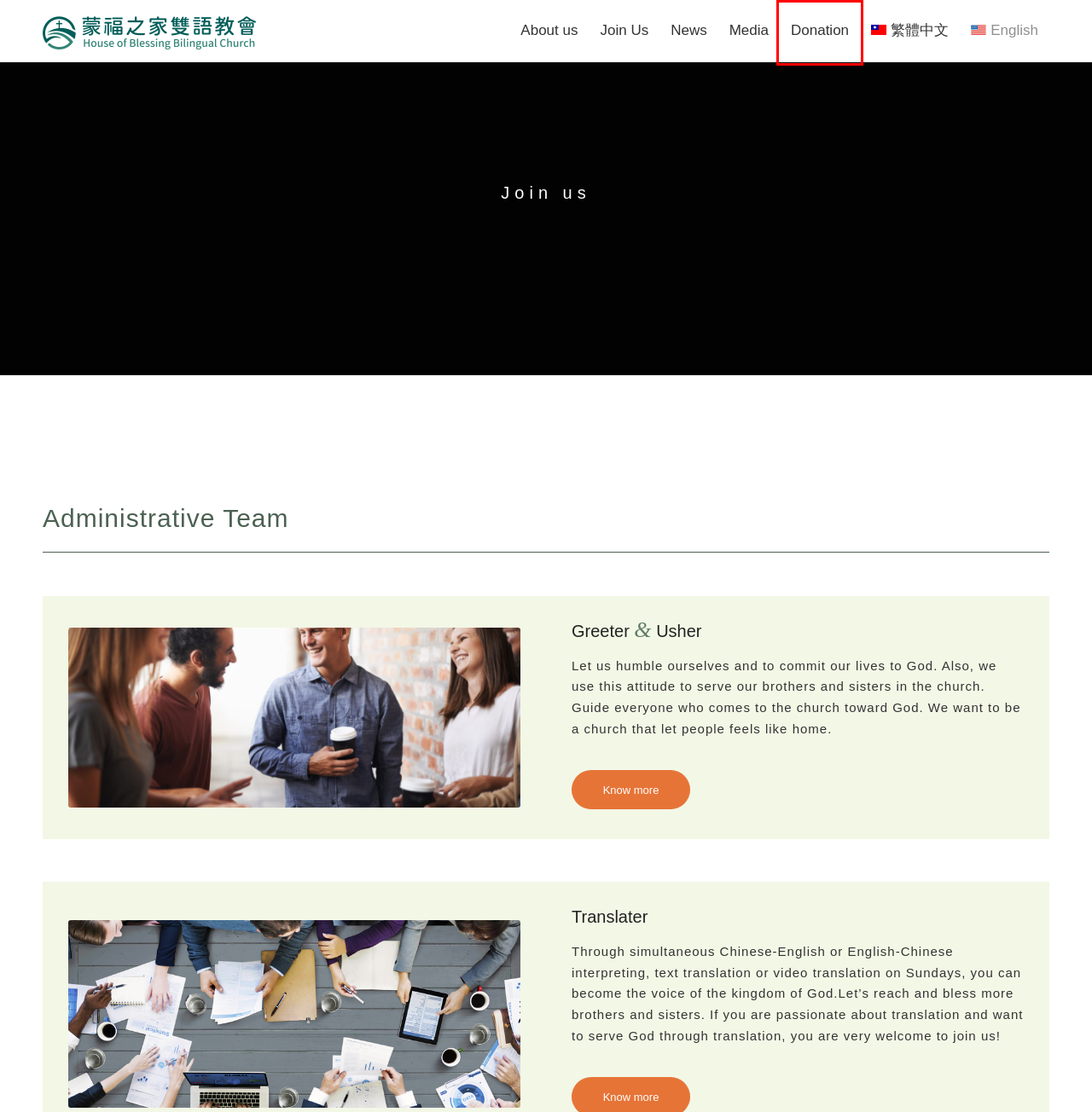You have a screenshot of a webpage with a red bounding box around an element. Select the webpage description that best matches the new webpage after clicking the element within the red bounding box. Here are the descriptions:
A. Greeter & Usher - 蒙福之家雙語教會
B. Home - 蒙福之家雙語教會
C. Donation - 蒙福之家雙語教會
D. 教會事工 - 蒙福之家雙語教會
E. Worship - 蒙福之家雙語教會
F. Live streaming - 蒙福之家雙語教會
G. Translator - 蒙福之家雙語教會
H. Media - 蒙福之家雙語教會

C